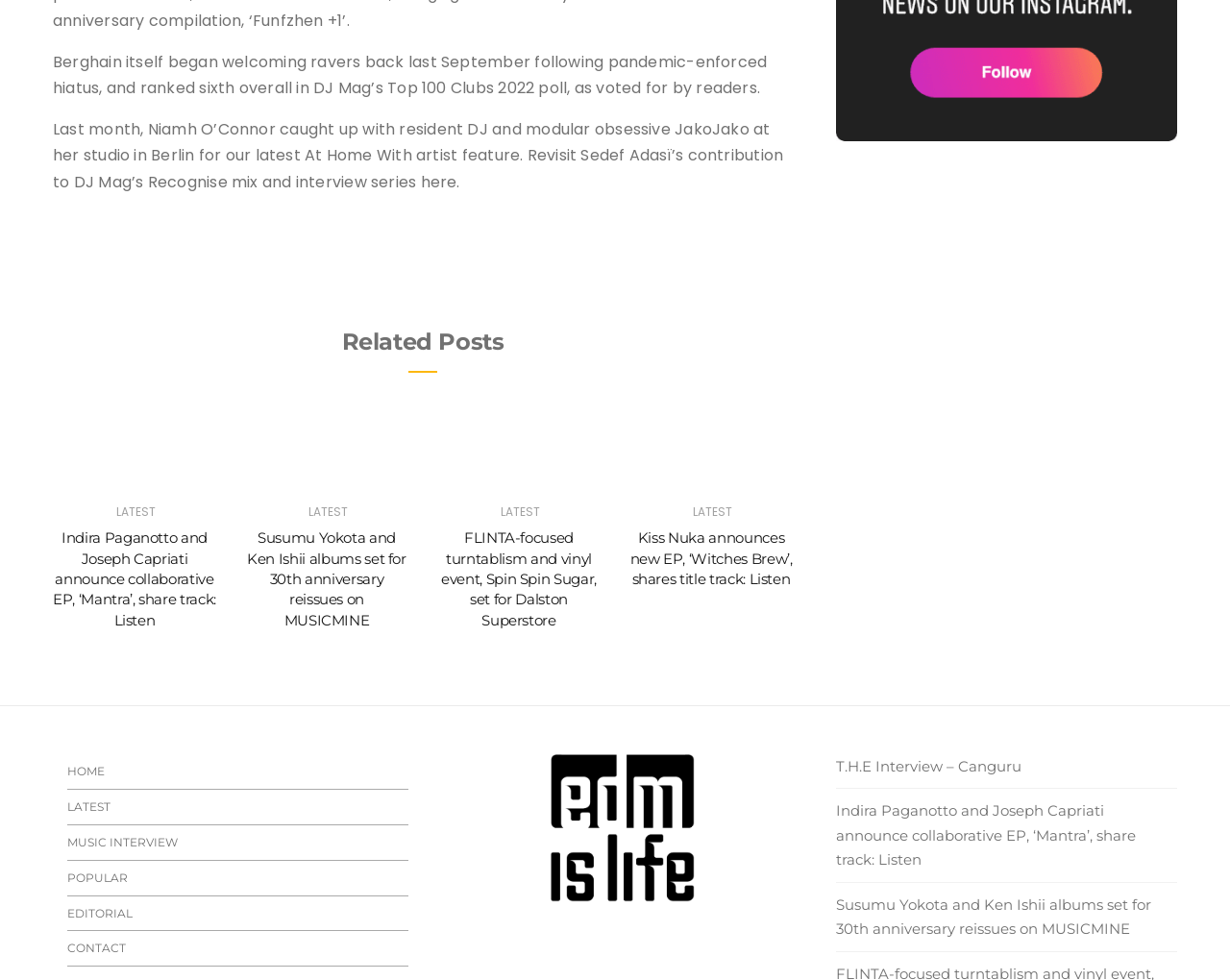Highlight the bounding box coordinates of the region I should click on to meet the following instruction: "View the latest news".

[0.094, 0.514, 0.127, 0.531]